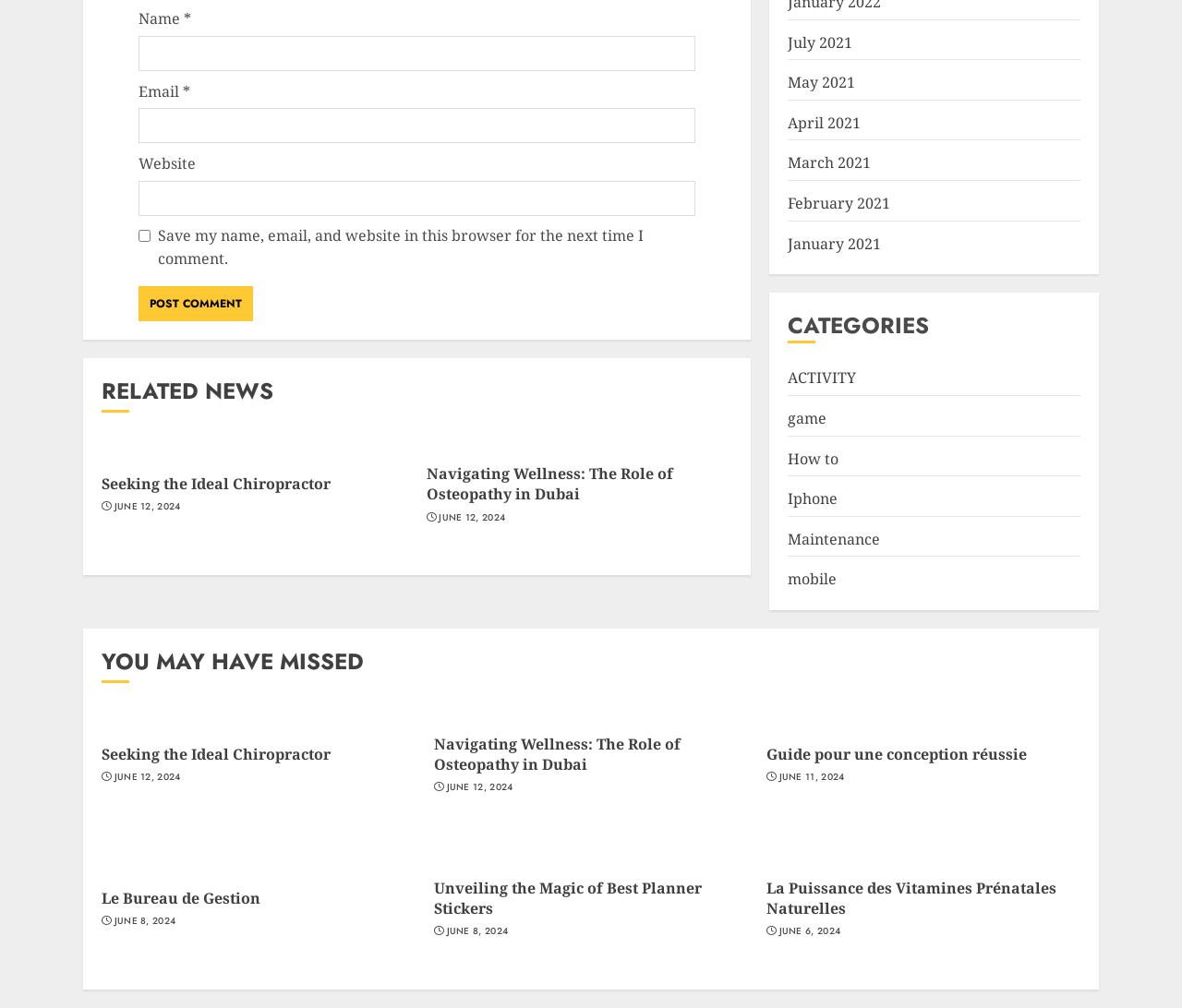Specify the bounding box coordinates of the area that needs to be clicked to achieve the following instruction: "Click the 'Post Comment' button".

[0.117, 0.284, 0.214, 0.319]